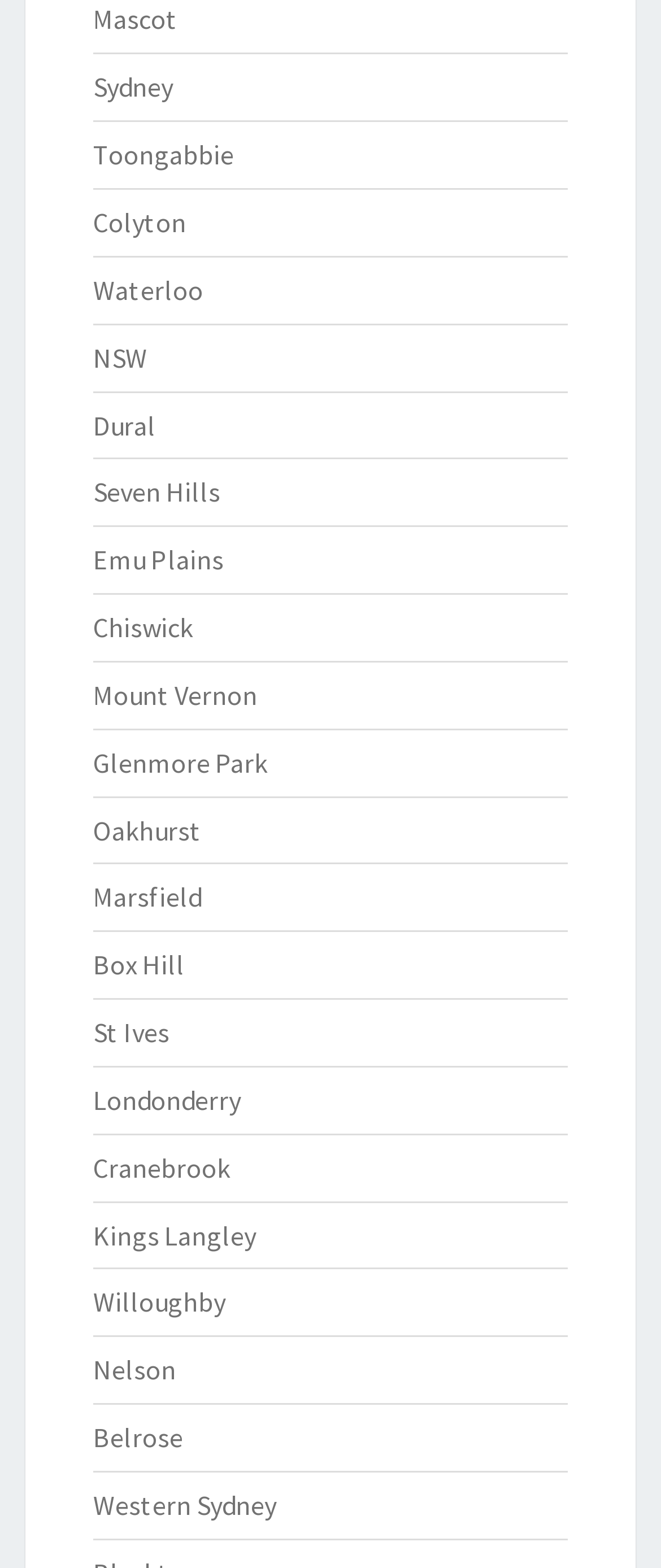Are there any links with the same y-coordinate?
Refer to the screenshot and respond with a concise word or phrase.

No